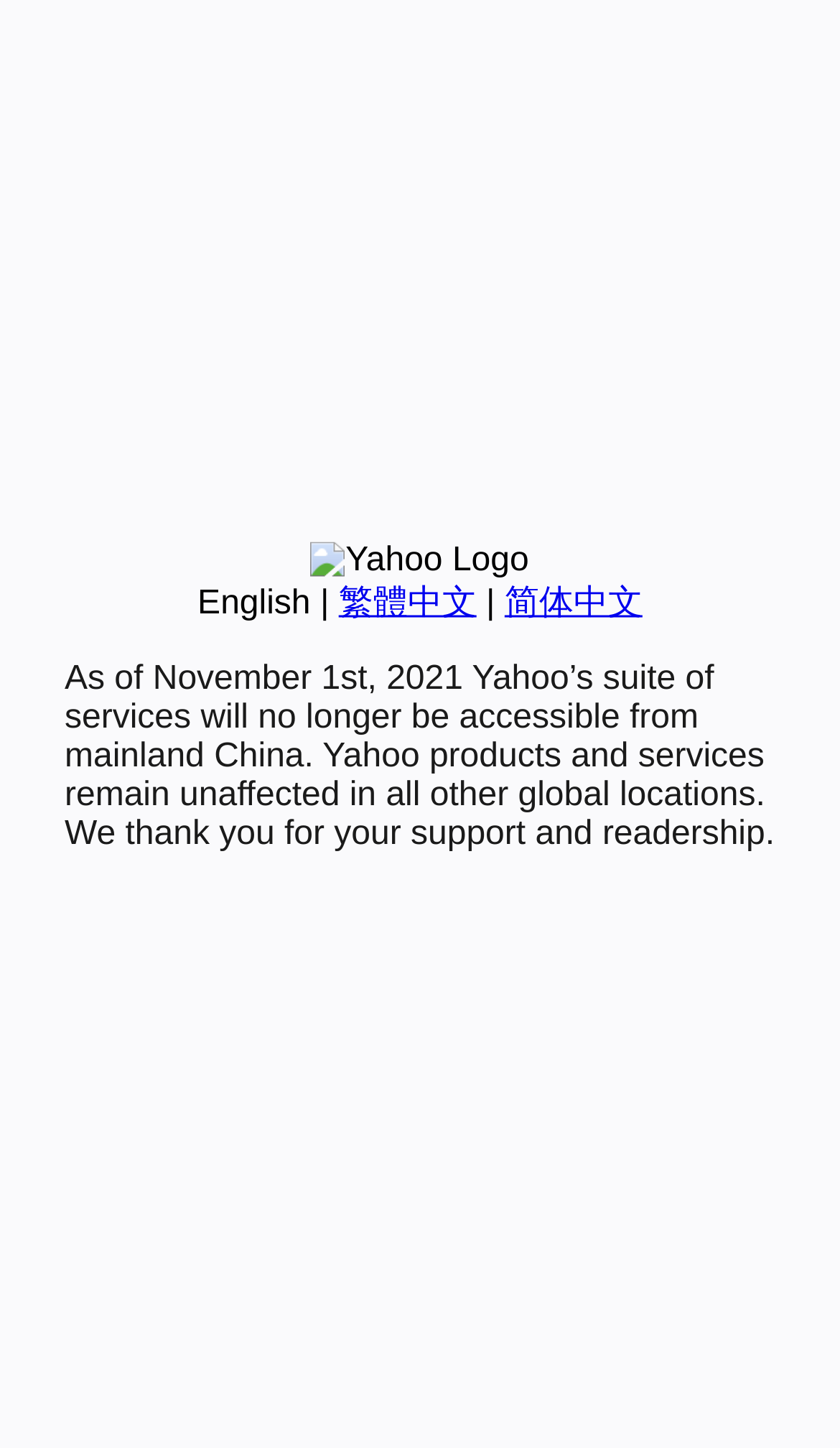Bounding box coordinates are specified in the format (top-left x, top-left y, bottom-right x, bottom-right y). All values are floating point numbers bounded between 0 and 1. Please provide the bounding box coordinate of the region this sentence describes: 简体中文

[0.601, 0.404, 0.765, 0.429]